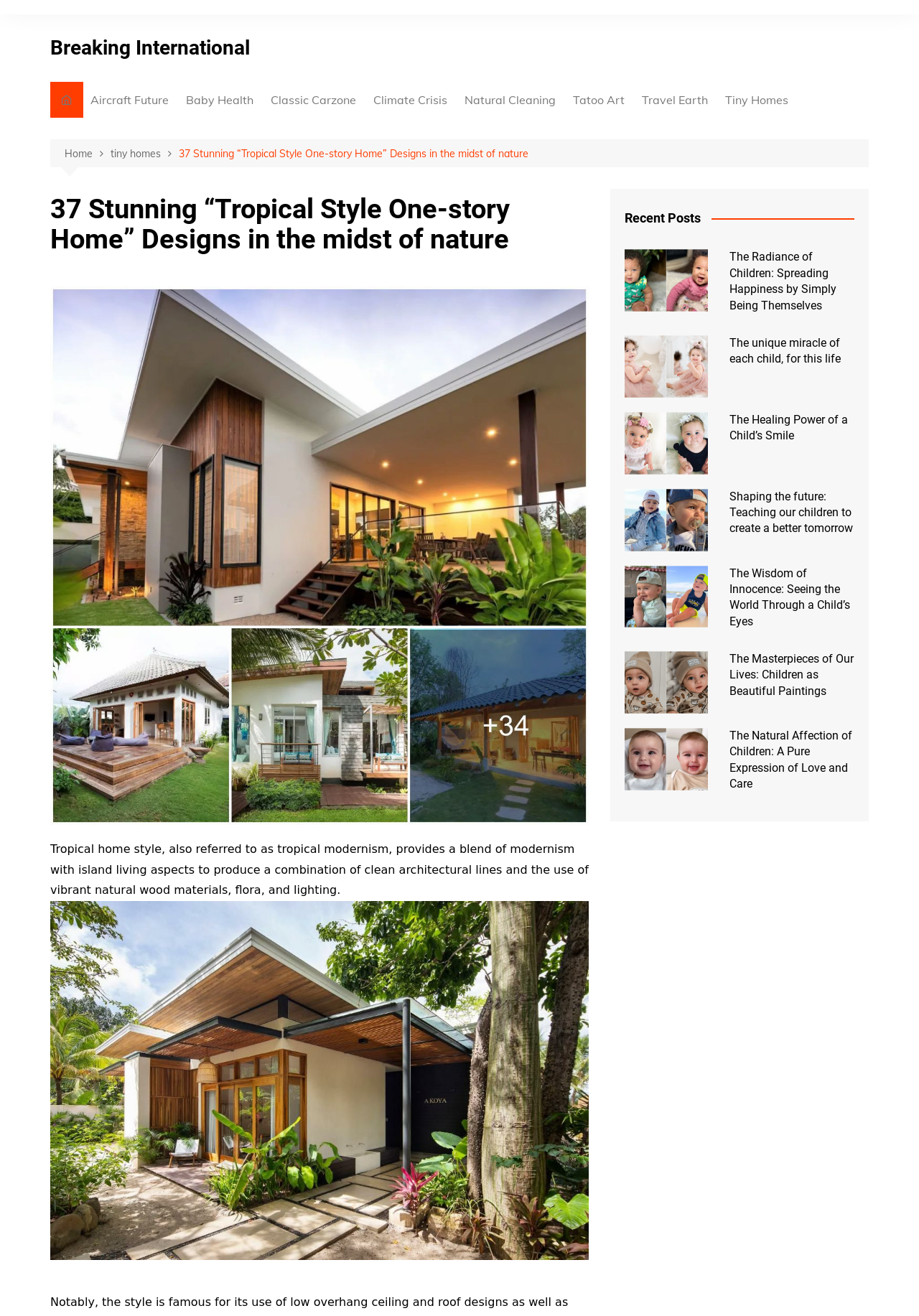Identify the bounding box coordinates for the element you need to click to achieve the following task: "Navigate to the 'Tiny Homes' page". The coordinates must be four float values ranging from 0 to 1, formatted as [left, top, right, bottom].

[0.781, 0.062, 0.866, 0.089]